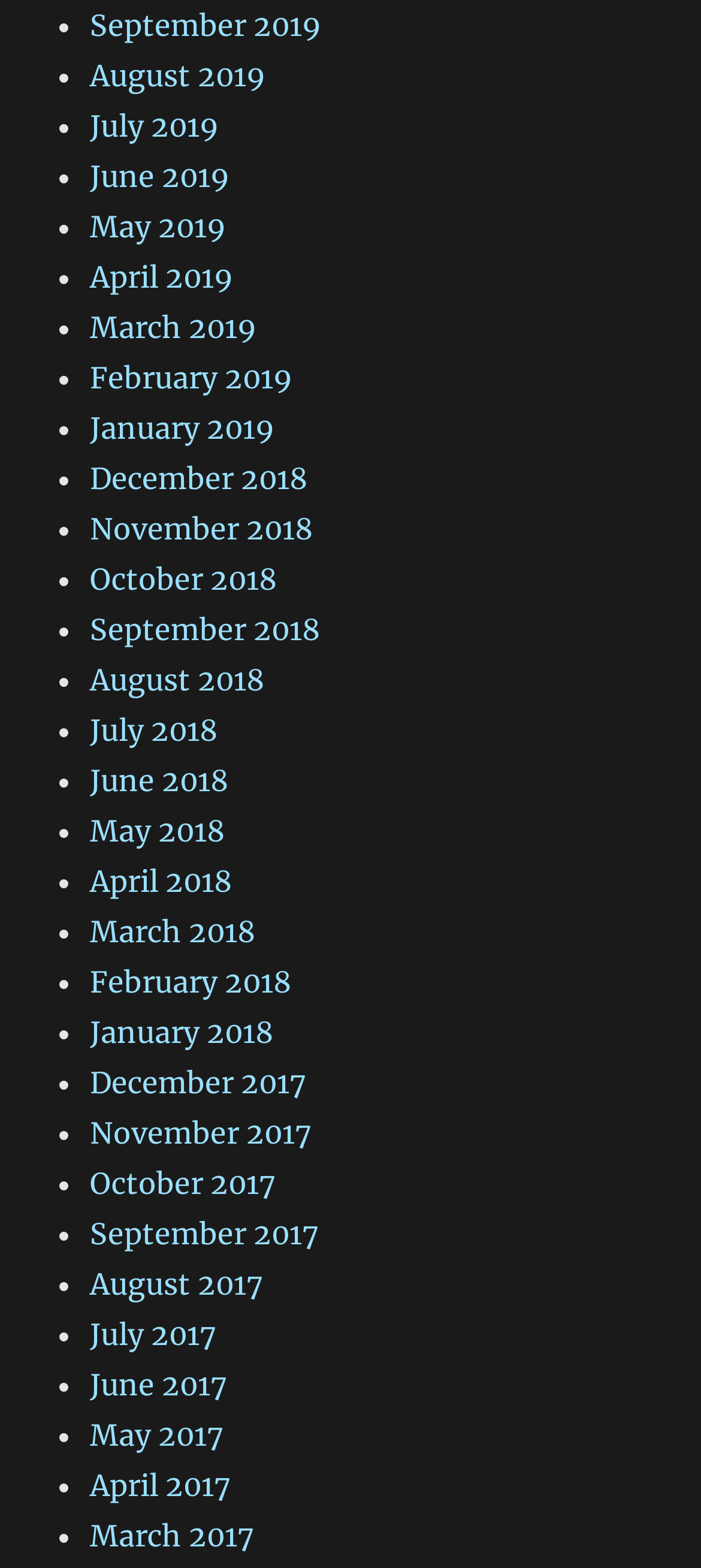What is the most recent month listed? Based on the image, give a response in one word or a short phrase.

September 2019